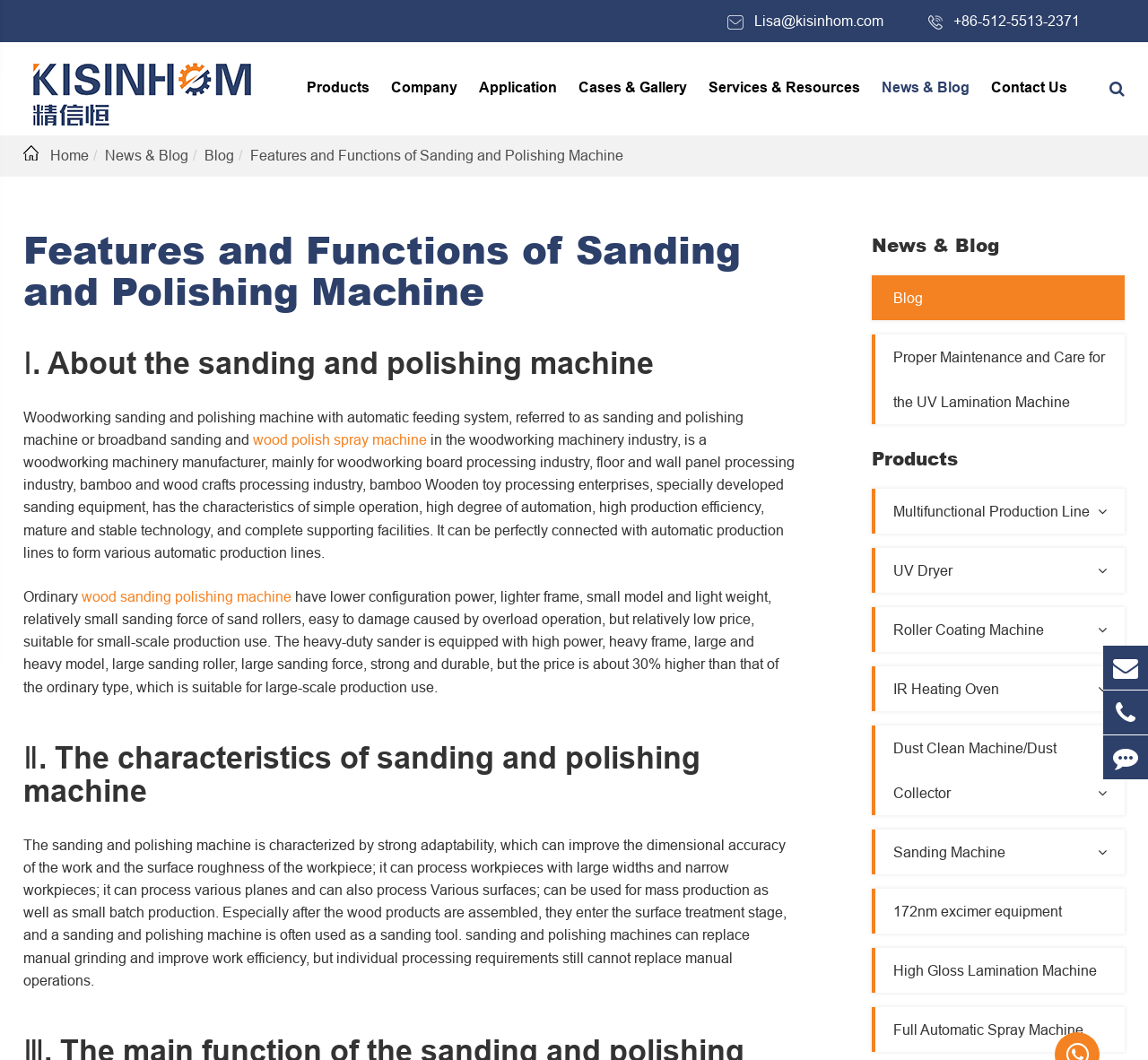What is the difference between ordinary and heavy-duty sanding machines? Examine the screenshot and reply using just one word or a brief phrase.

Power and price